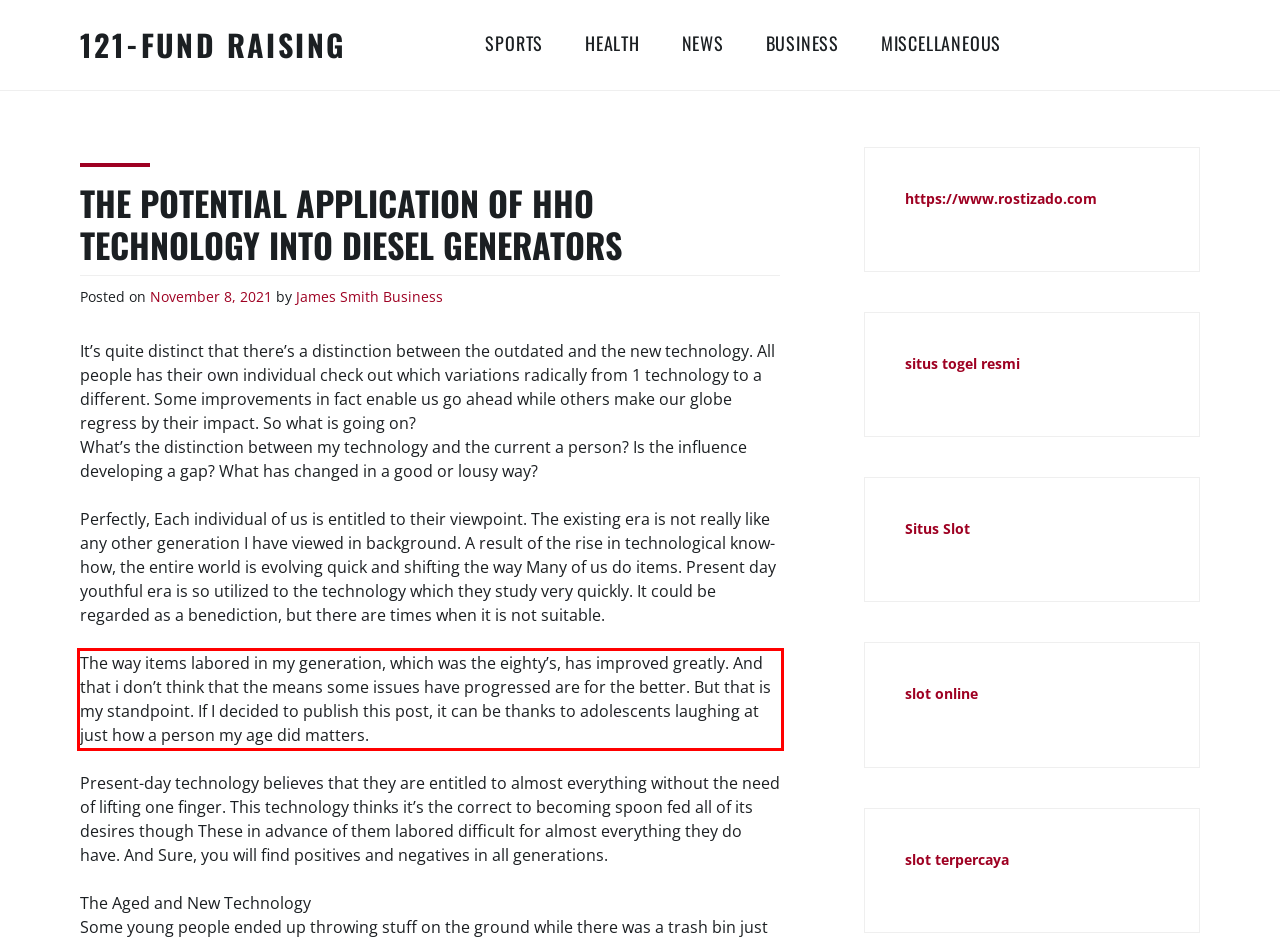You have a screenshot of a webpage where a UI element is enclosed in a red rectangle. Perform OCR to capture the text inside this red rectangle.

The way items labored in my generation, which was the eighty’s, has improved greatly. And that i don’t think that the means some issues have progressed are for the better. But that is my standpoint. If I decided to publish this post, it can be thanks to adolescents laughing at just how a person my age did matters.